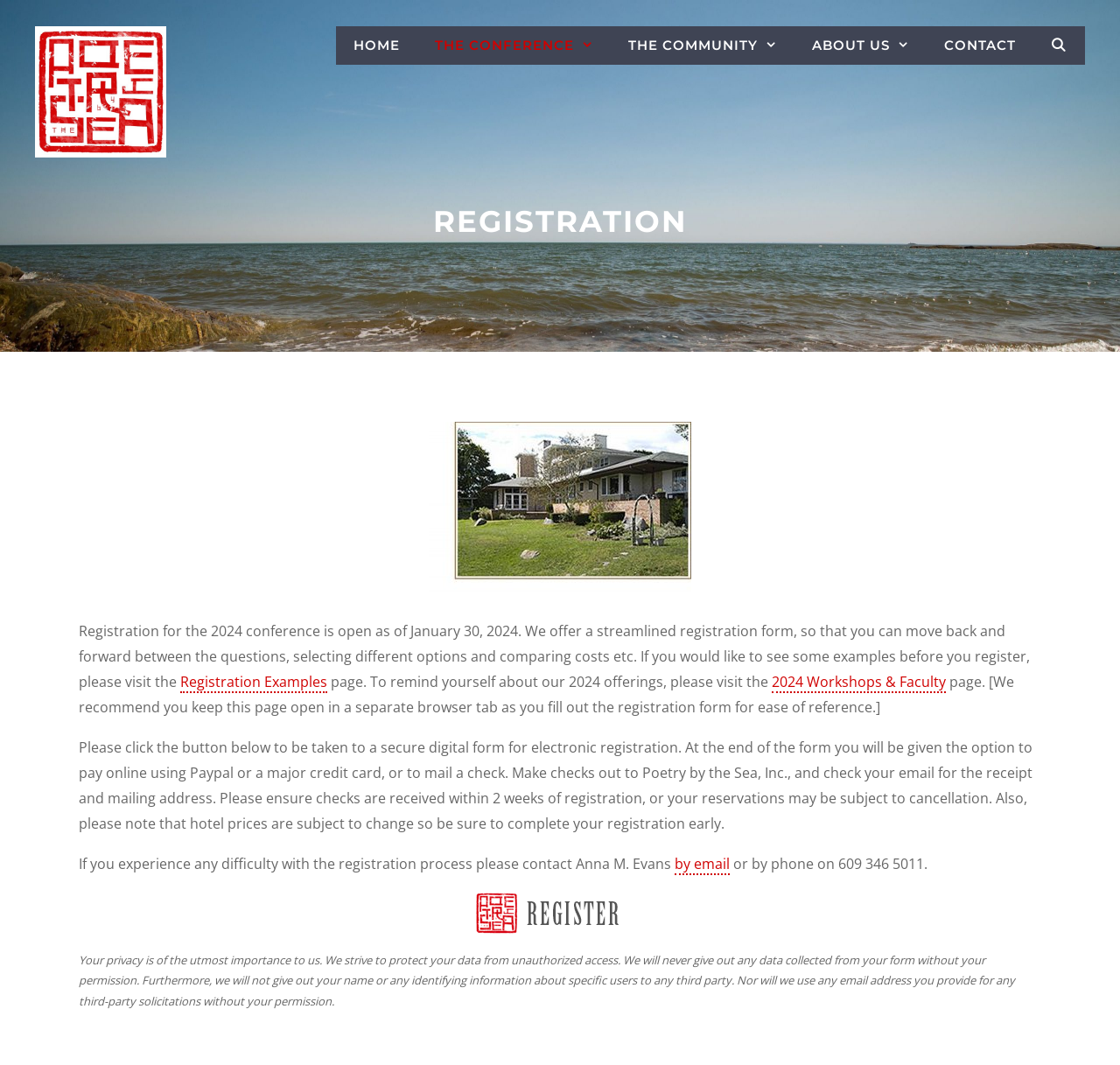Find the bounding box coordinates of the clickable element required to execute the following instruction: "Click the 'Registration Examples' link". Provide the coordinates as four float numbers between 0 and 1, i.e., [left, top, right, bottom].

[0.161, 0.631, 0.292, 0.651]